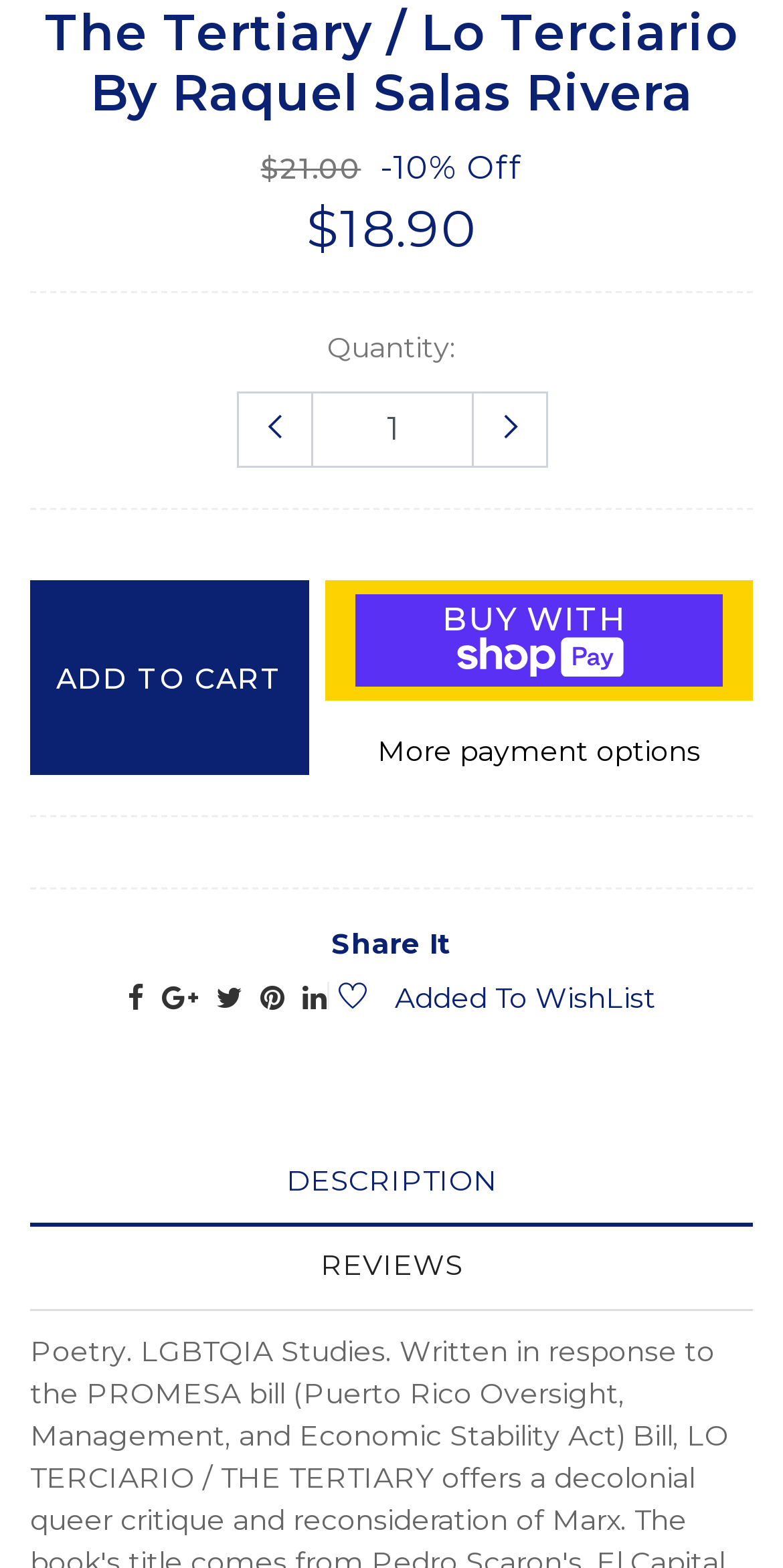Bounding box coordinates must be specified in the format (top-left x, top-left y, bottom-right x, bottom-right y). All values should be floating point numbers between 0 and 1. What are the bounding box coordinates of the UI element described as: input value="1" name="quantity" value="1"

[0.397, 0.25, 0.603, 0.298]